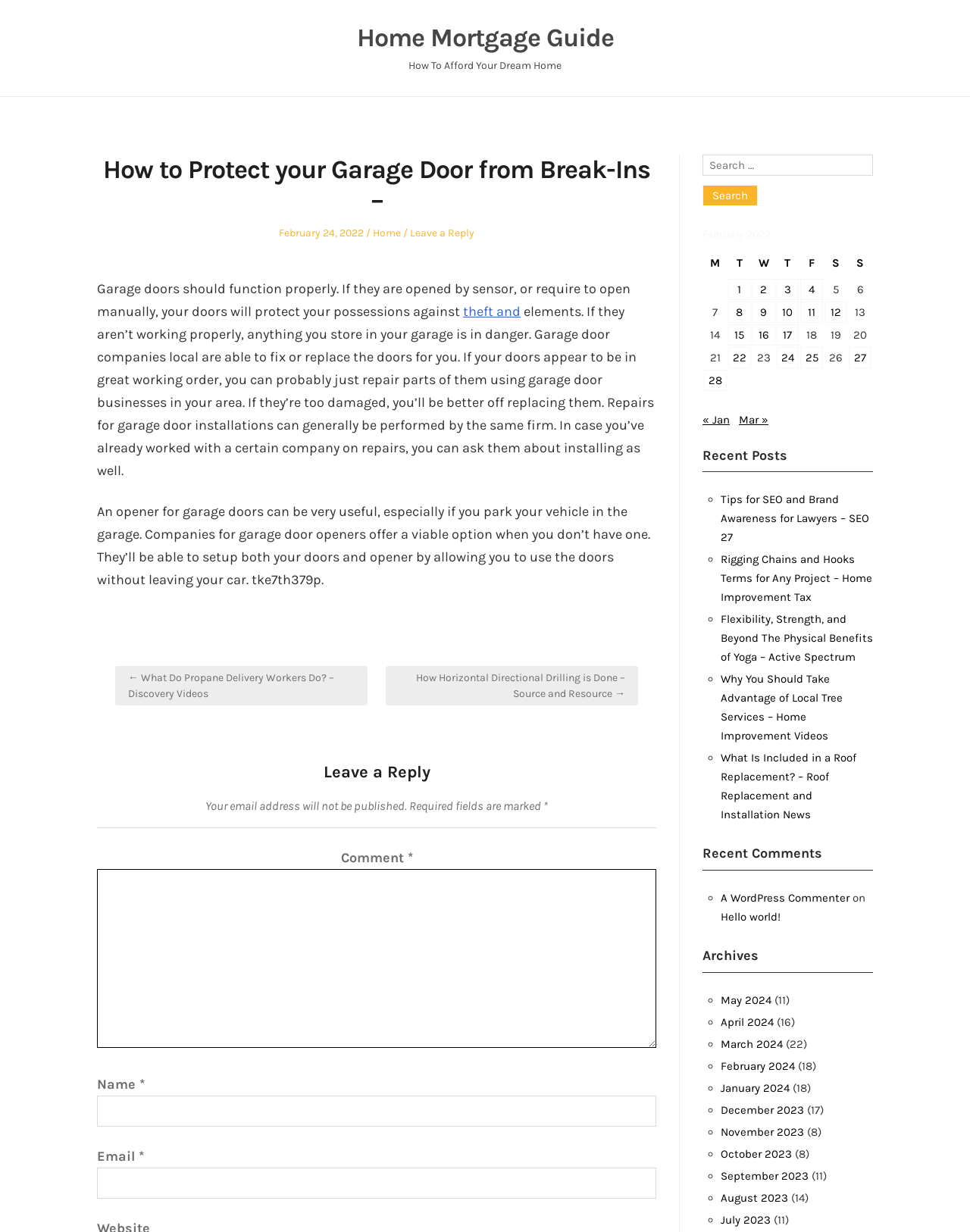Specify the bounding box coordinates (top-left x, top-left y, bottom-right x, bottom-right y) of the UI element in the screenshot that matches this description: April 2024

[0.743, 0.824, 0.798, 0.835]